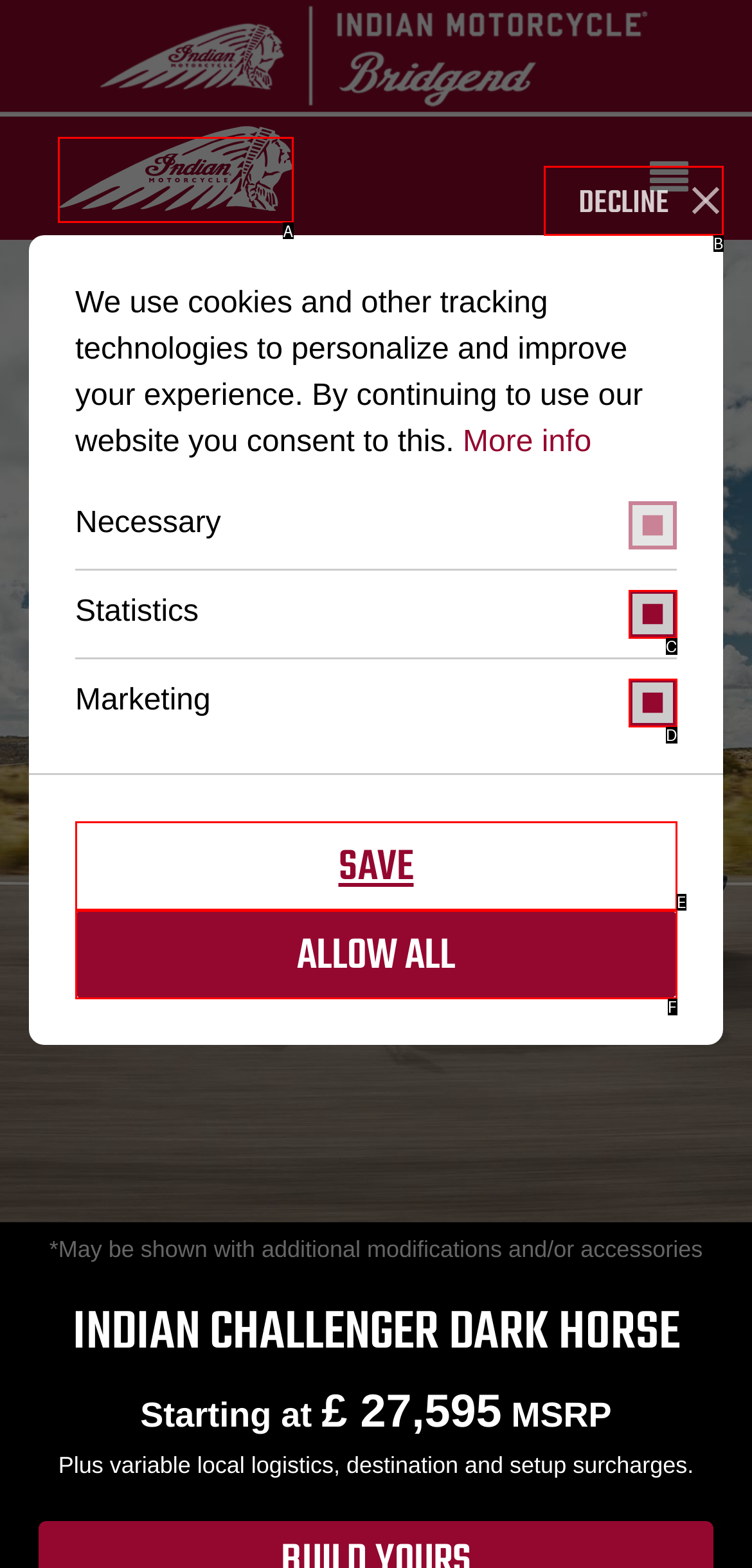Identify the option that corresponds to the given description: save. Reply with the letter of the chosen option directly.

E